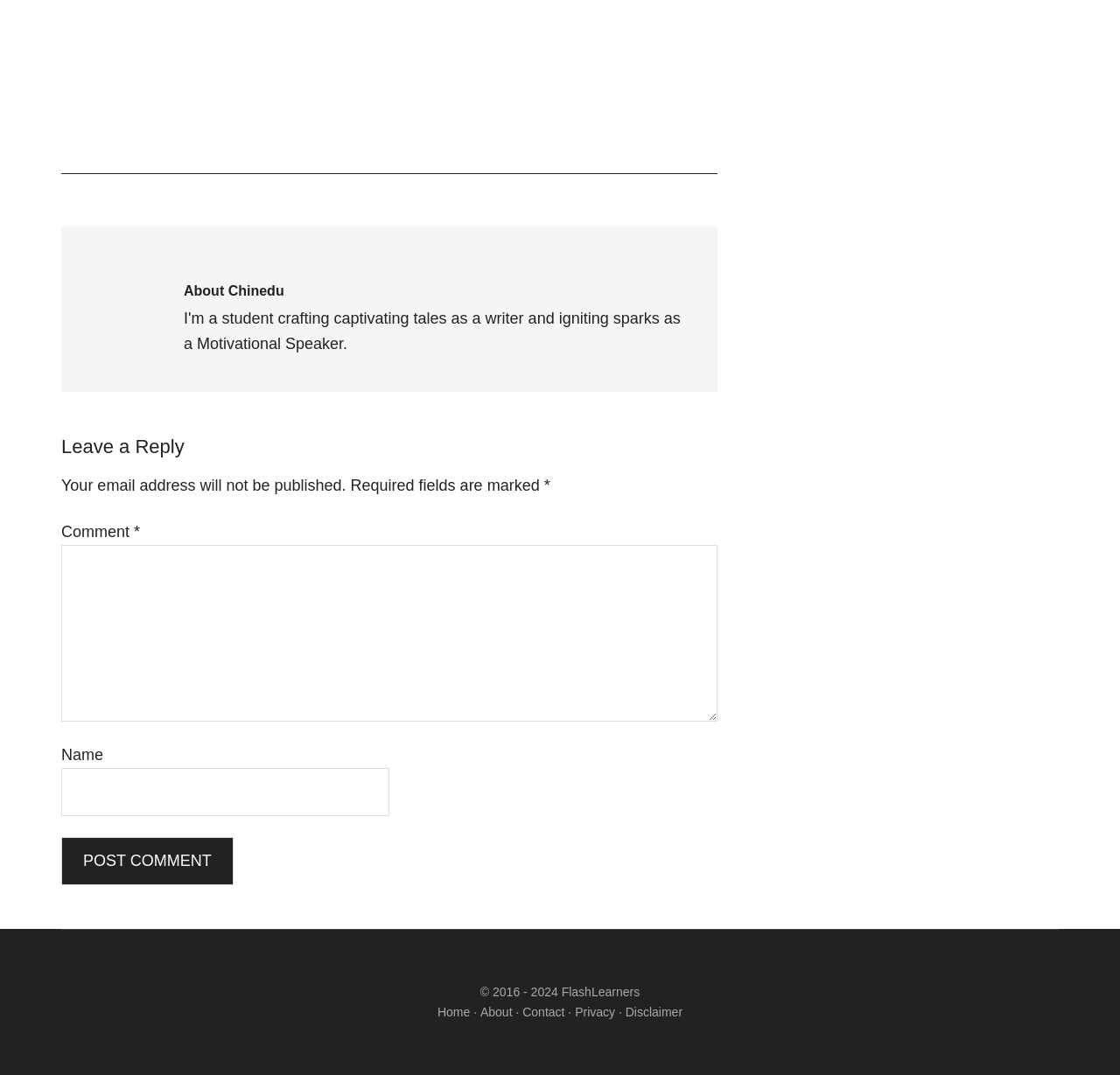What is the label of the button below the 'Name' textbox?
Answer with a single word or phrase by referring to the visual content.

Post Comment